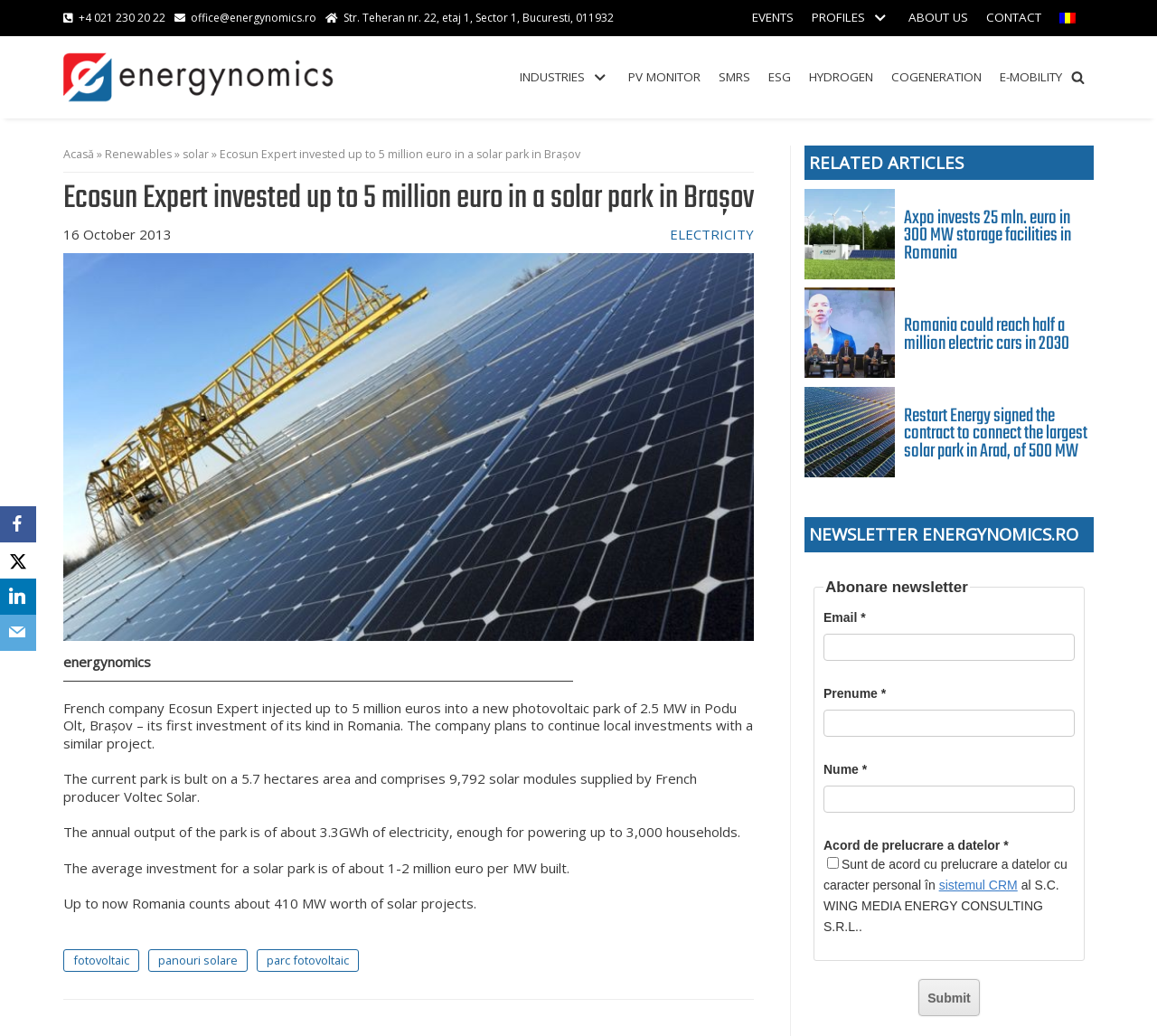Locate the primary heading on the webpage and return its text.

Ecosun Expert invested up to 5 million euro in a solar park in Brașov